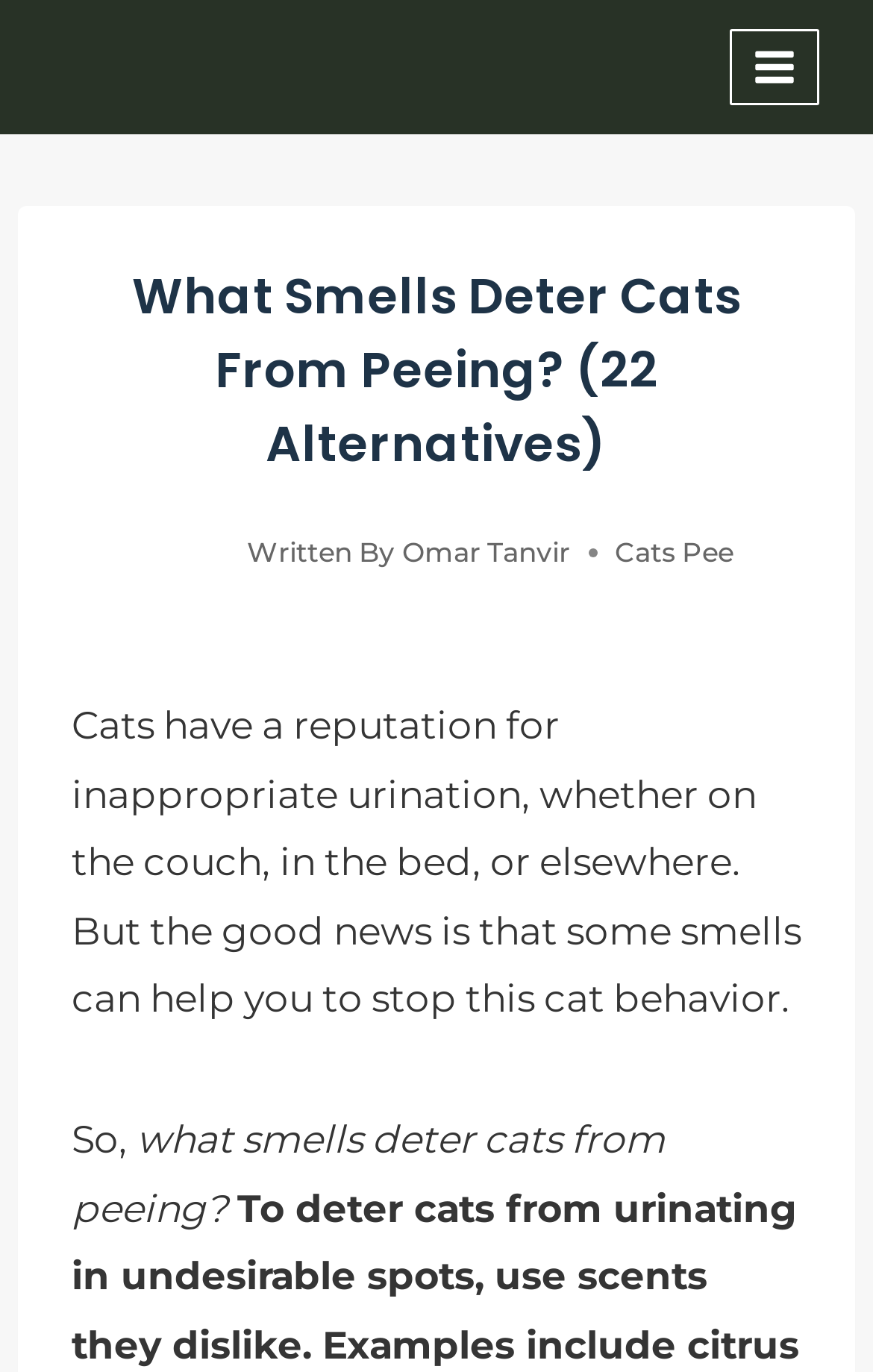Your task is to extract the text of the main heading from the webpage.

What Smells Deter Cats From Peeing? (22 Alternatives)